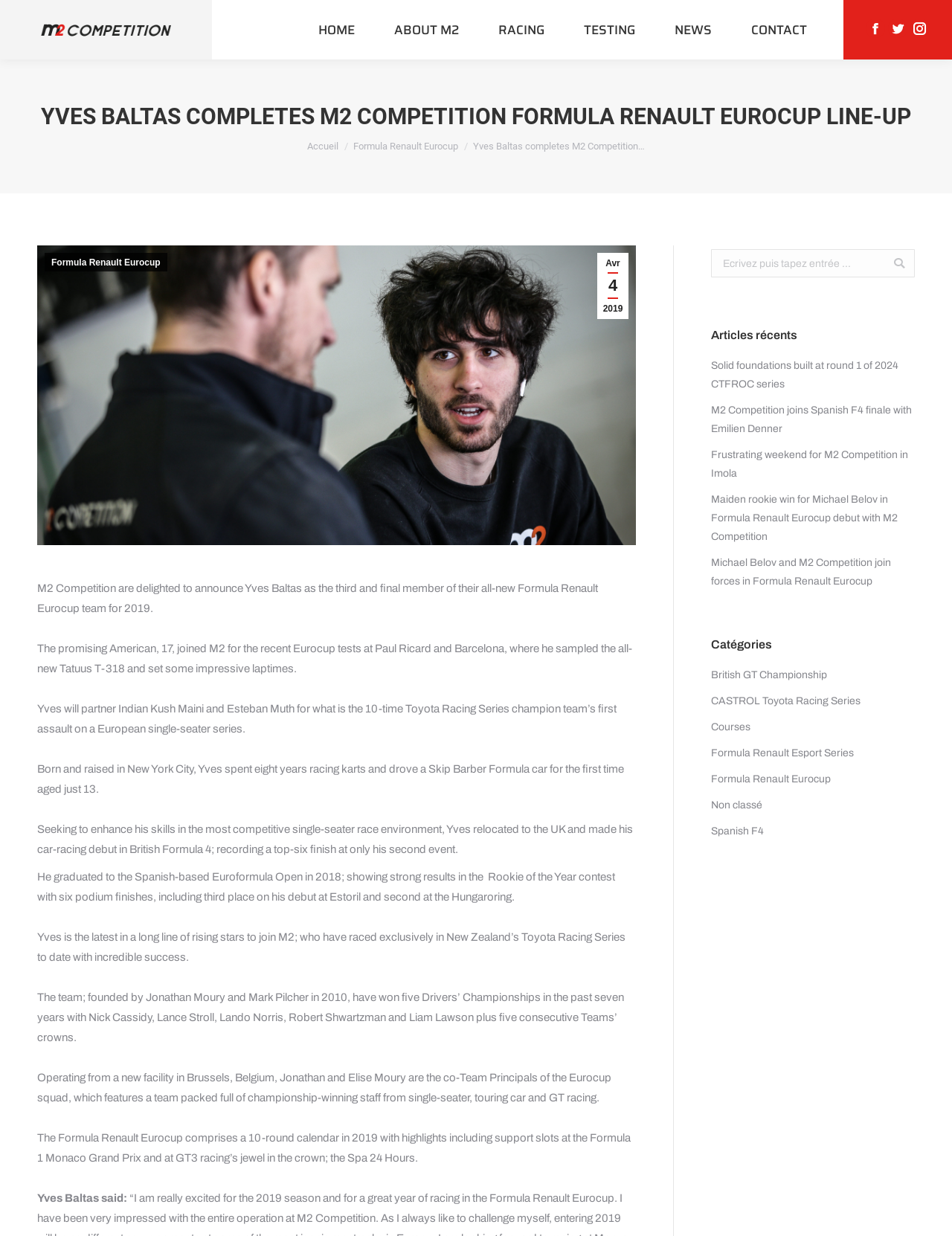Please identify the bounding box coordinates of the region to click in order to complete the given instruction: "Share on WhatsApp". The coordinates should be four float numbers between 0 and 1, i.e., [left, top, right, bottom].

None